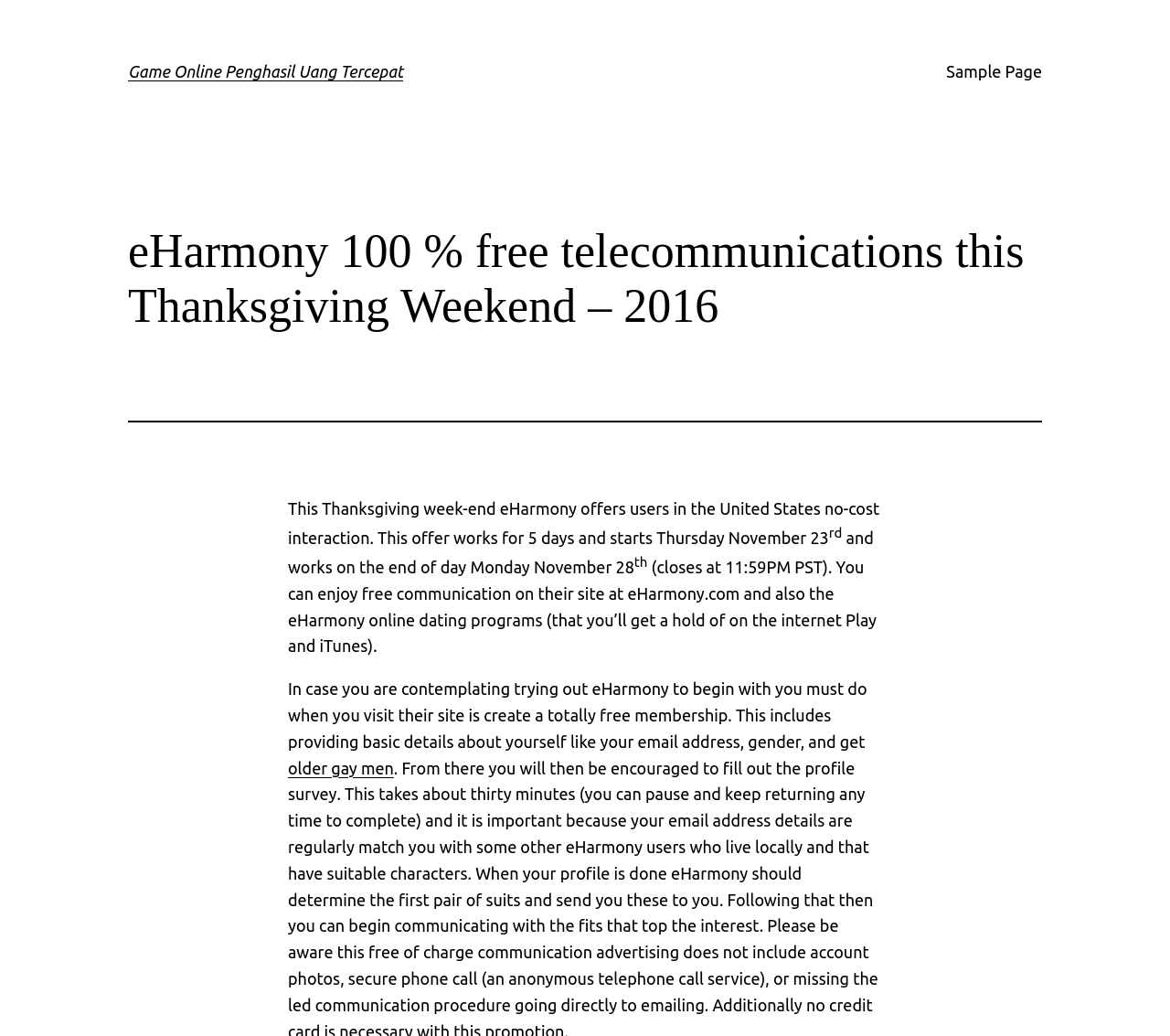What is required to create a free membership on eHarmony?
Using the visual information, respond with a single word or phrase.

Basic details